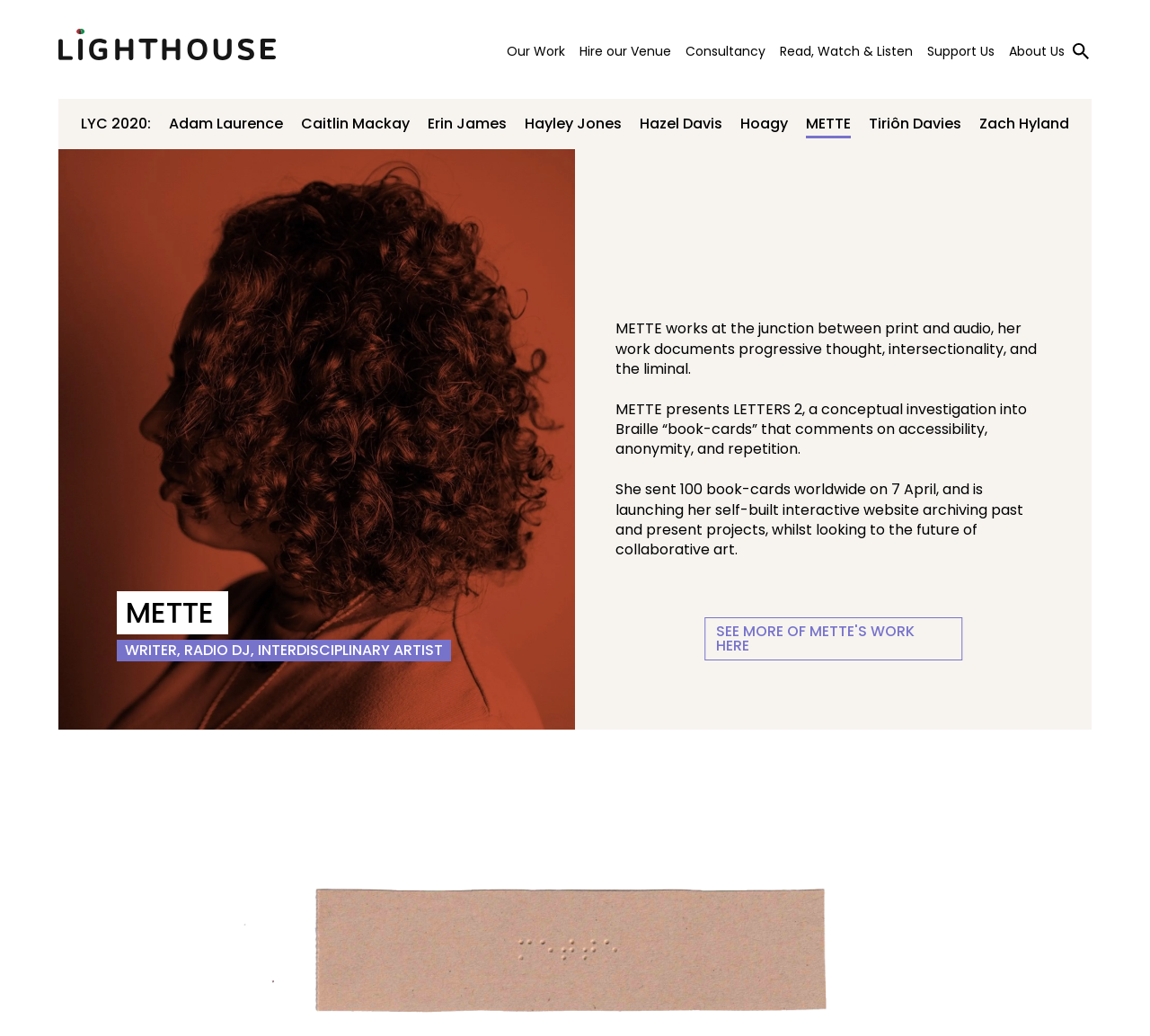Respond to the question below with a concise word or phrase:
What is the theme of METTE's work?

Progressive thought, intersectionality, and liminal